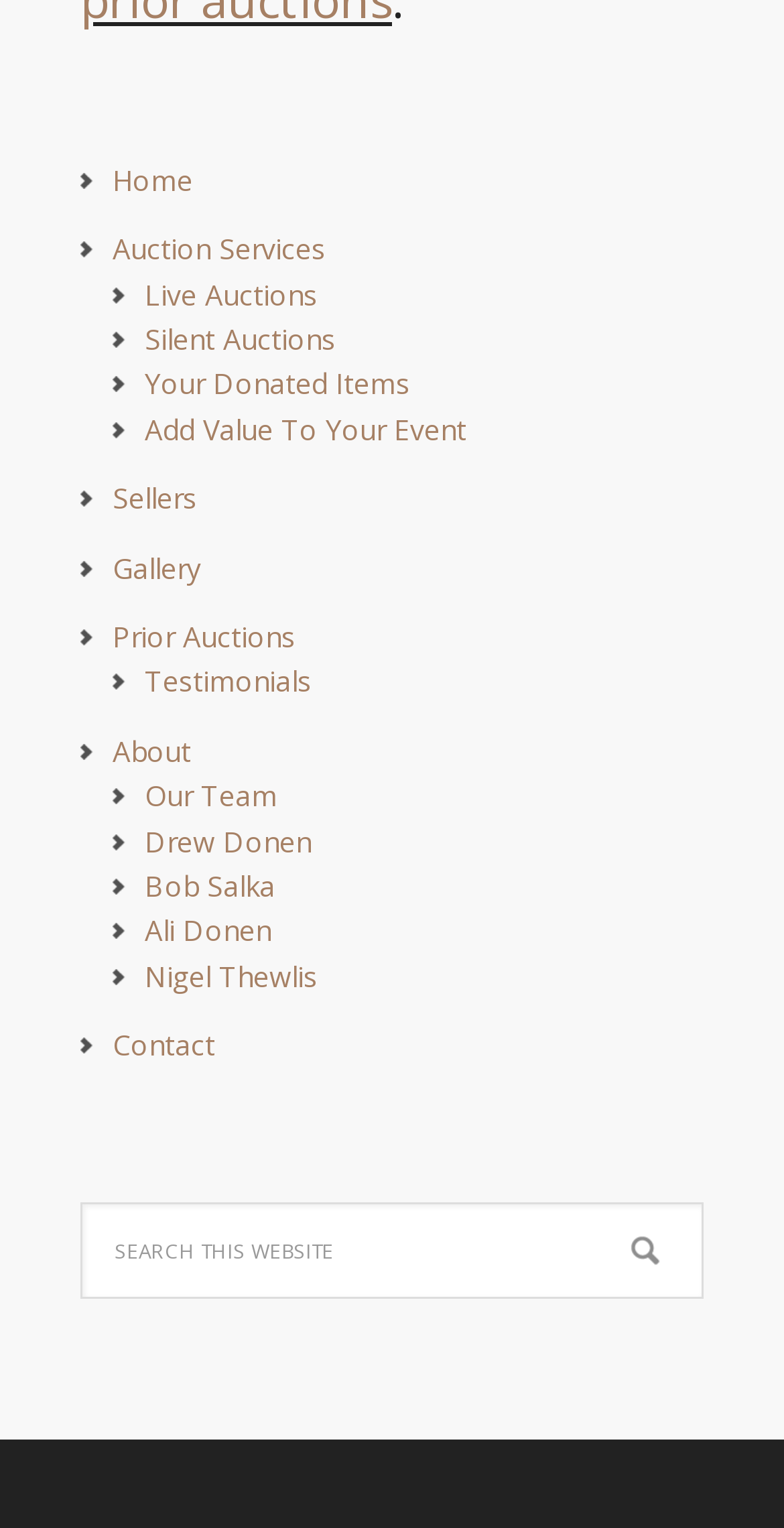Use a single word or phrase to answer the question:
How many team members are listed?

4